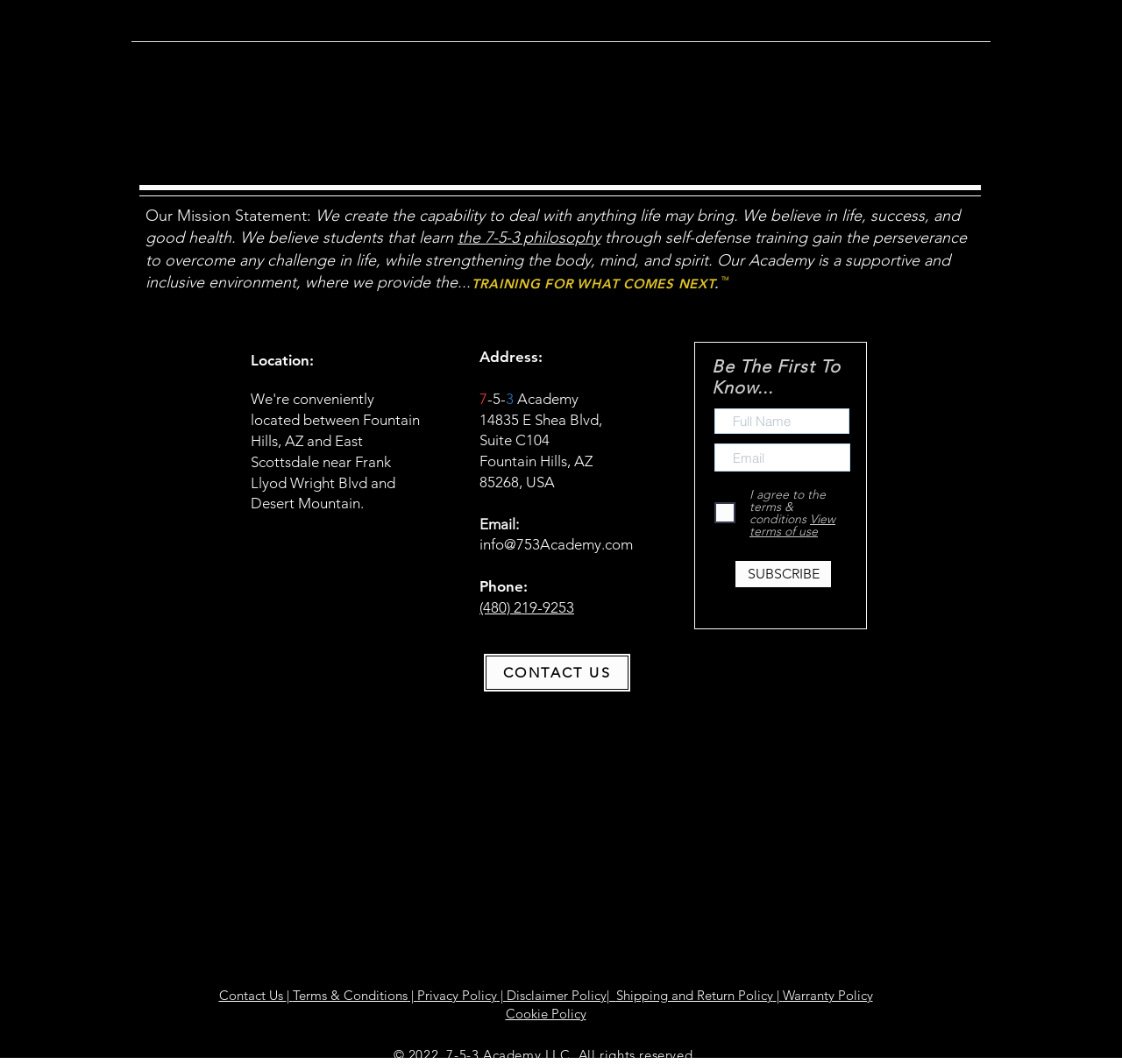Please identify the bounding box coordinates of the area I need to click to accomplish the following instruction: "Open Google Maps".

[0.126, 0.71, 0.871, 0.908]